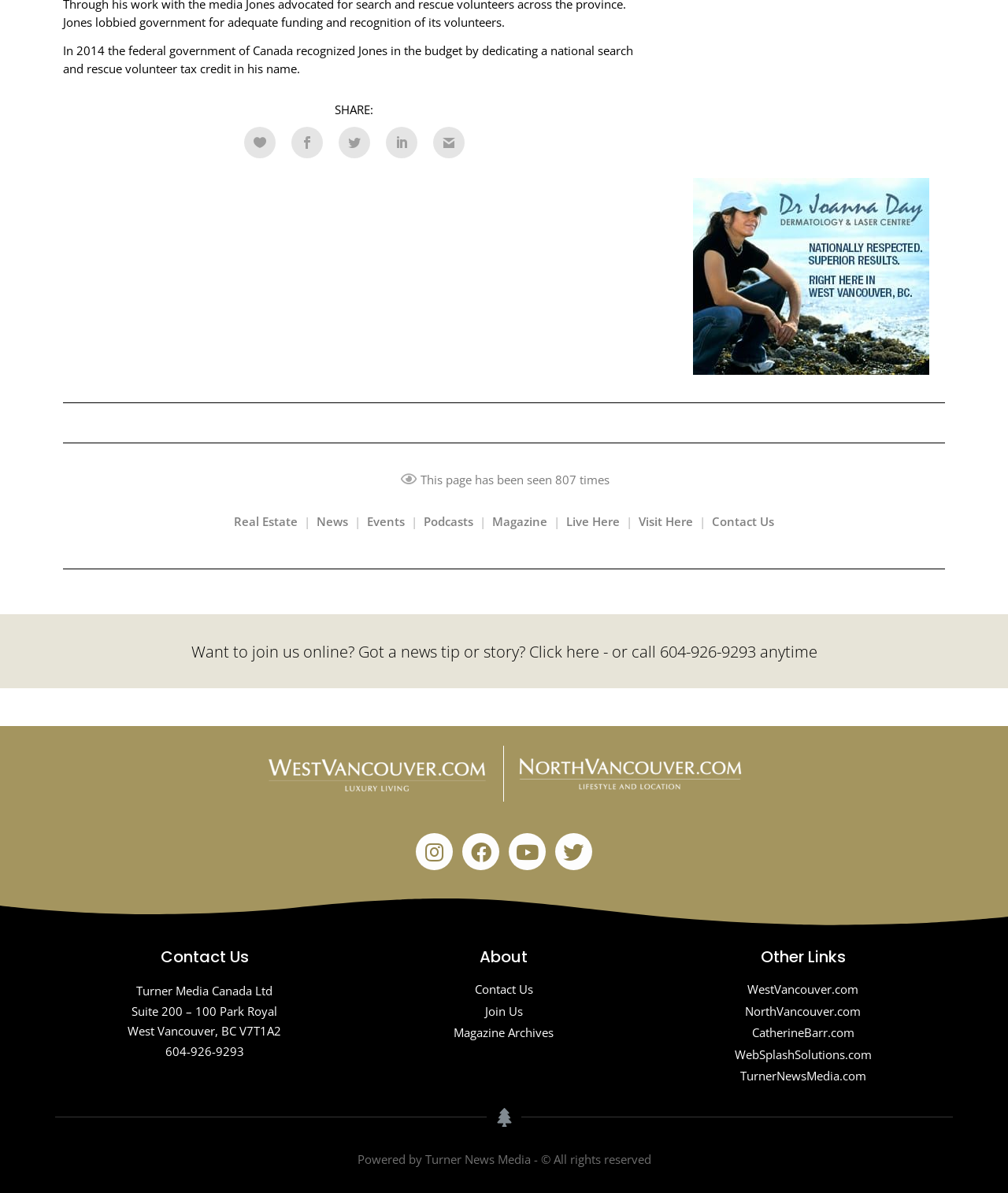Locate the bounding box coordinates of the element that should be clicked to fulfill the instruction: "Follow the Instagram link".

[0.413, 0.699, 0.449, 0.73]